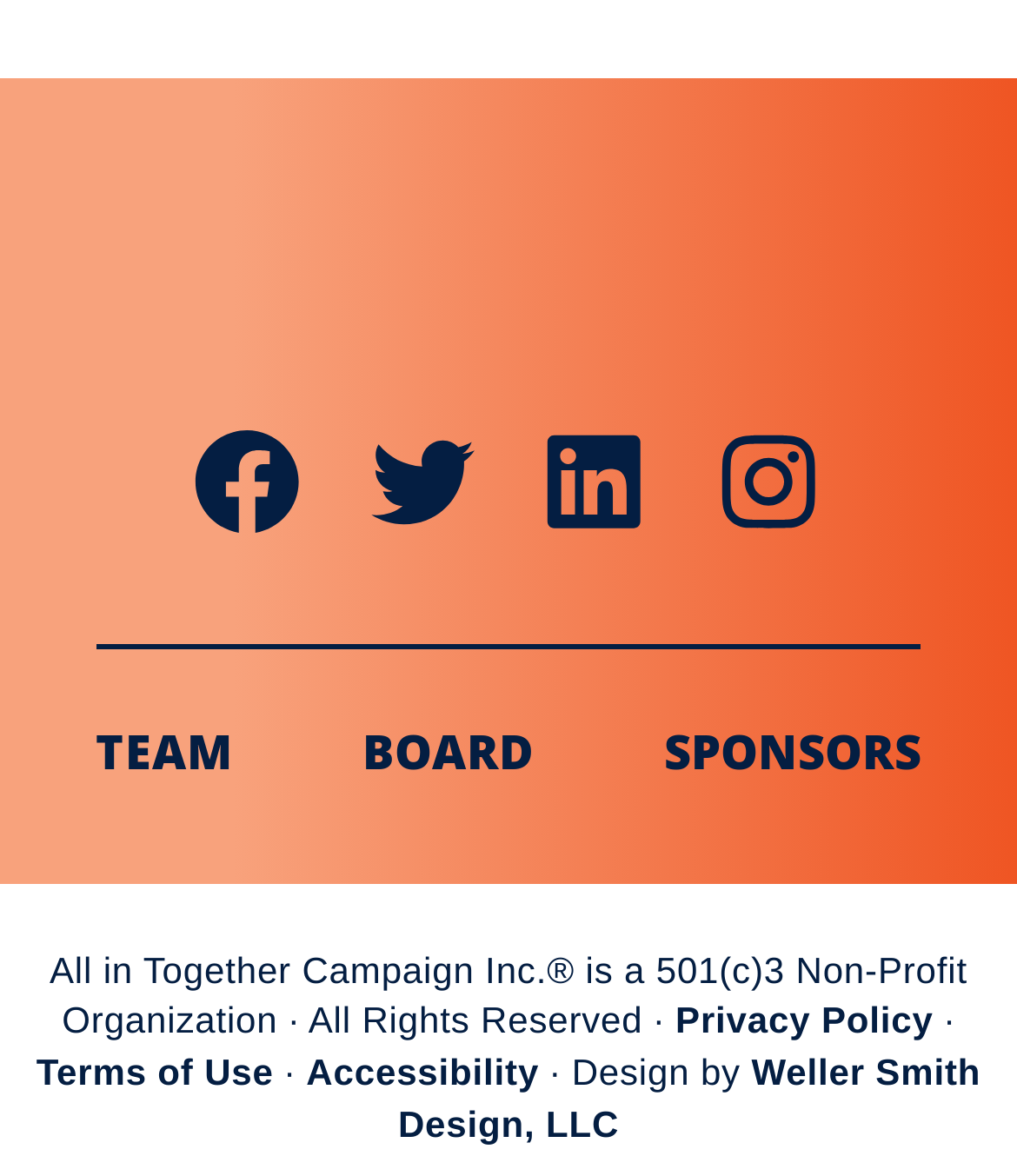Please identify the bounding box coordinates of the area I need to click to accomplish the following instruction: "Visit Facebook".

[0.183, 0.357, 0.305, 0.463]